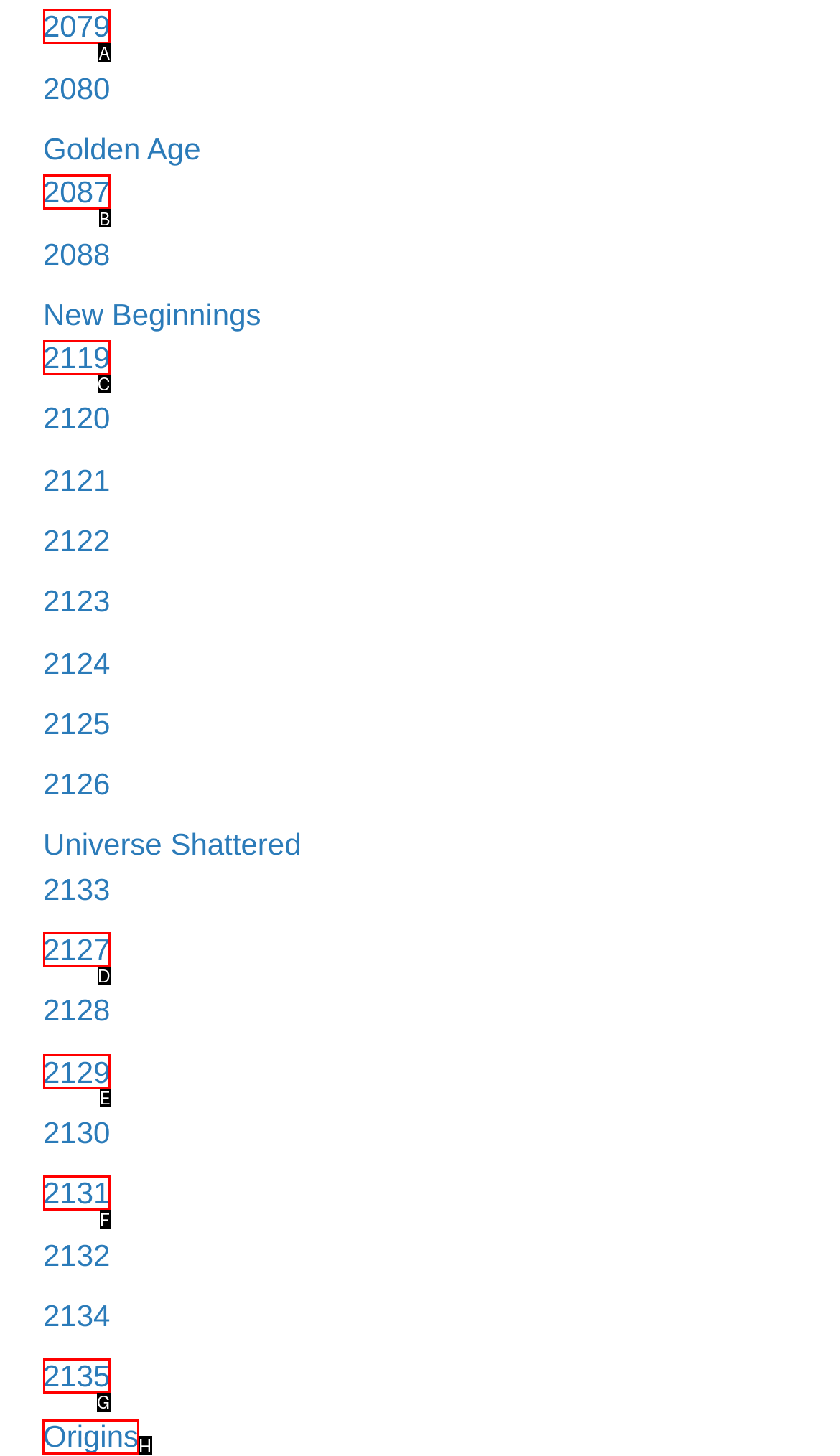Which lettered option should be clicked to perform the following task: explore Origins
Respond with the letter of the appropriate option.

H